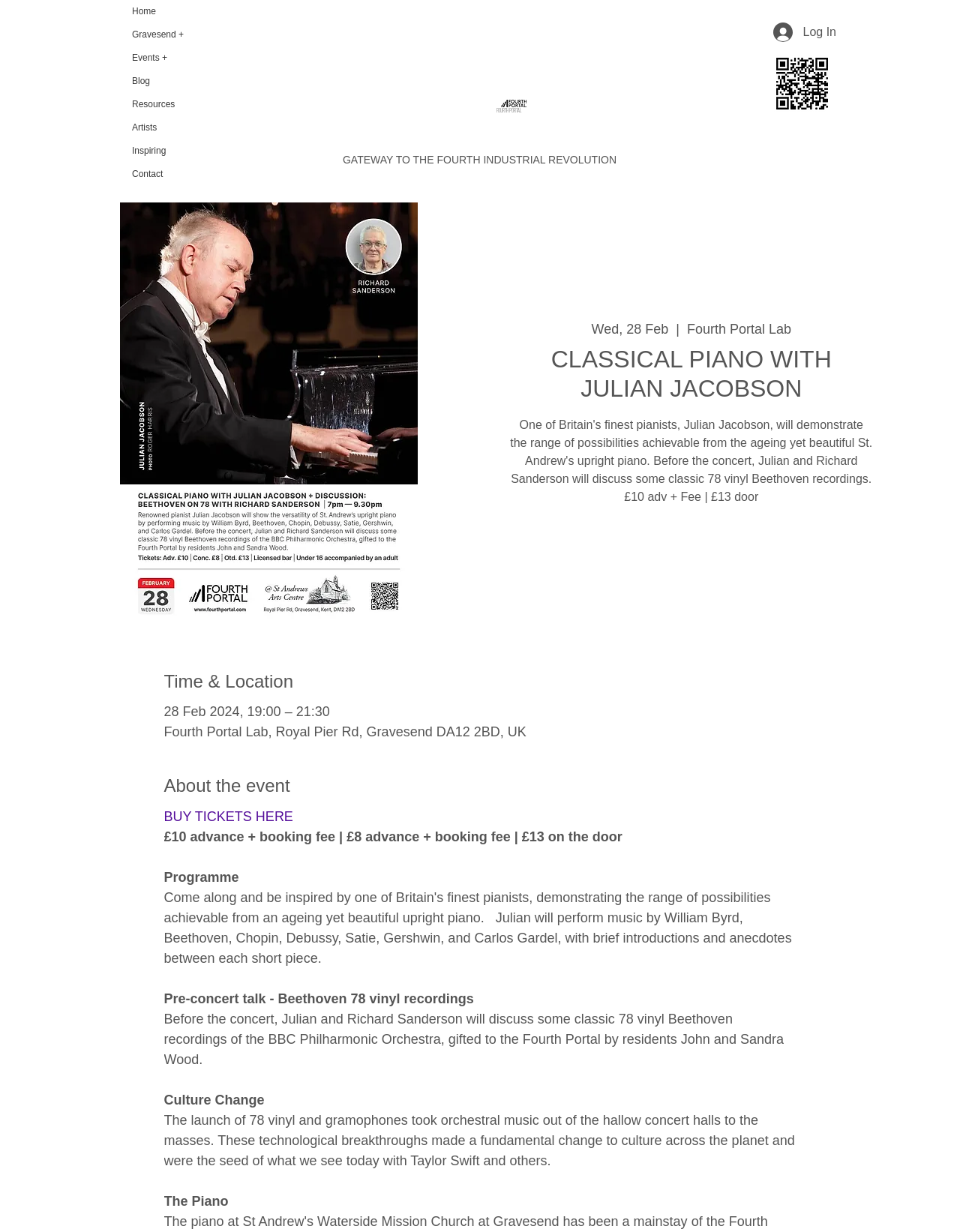Answer the following query concisely with a single word or phrase:
What is the price of the tickets?

£10 advance + booking fee | £8 advance + booking fee | £13 on the door